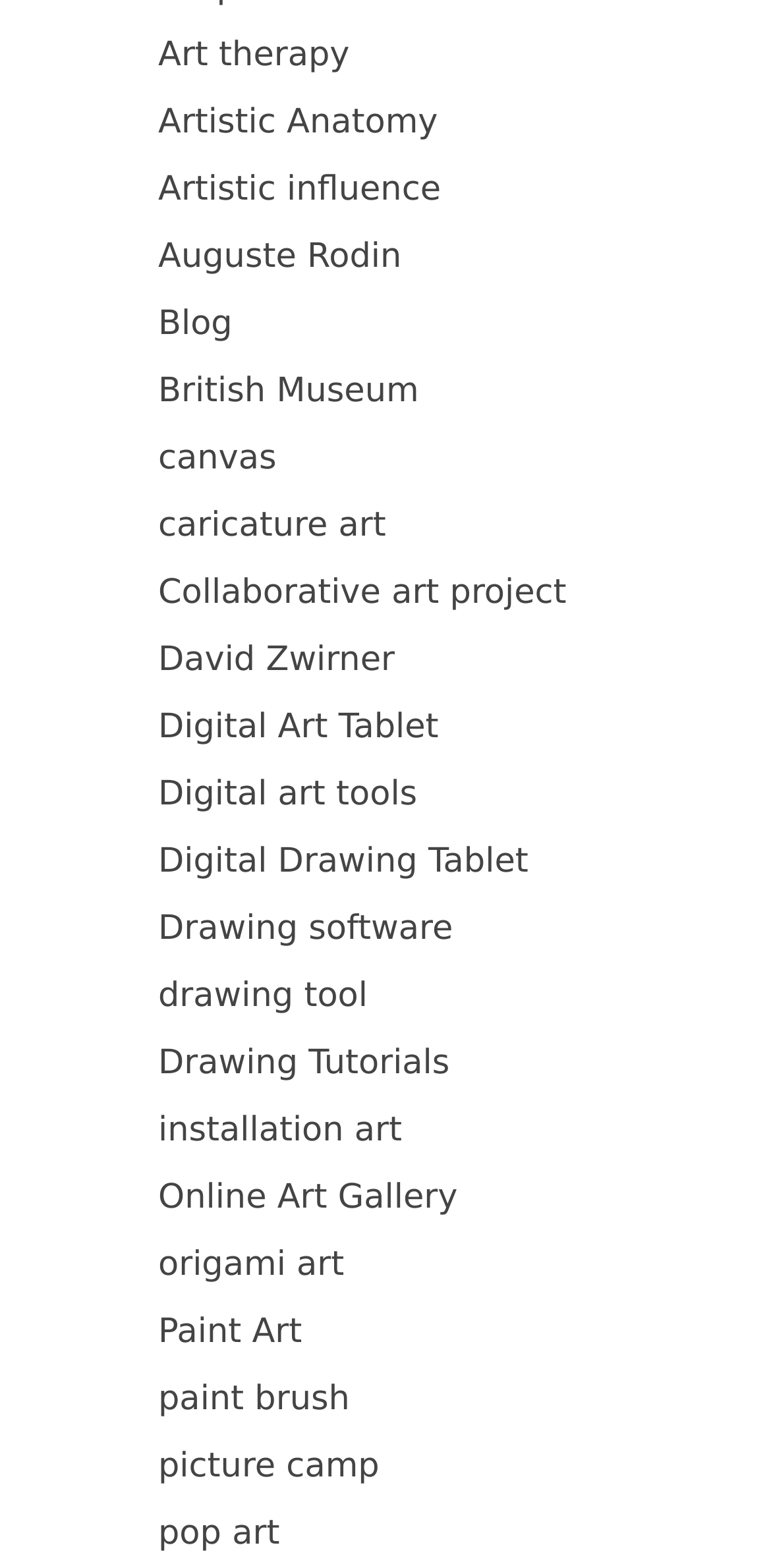Use a single word or phrase to answer this question: 
What is the last link on the webpage?

pop art